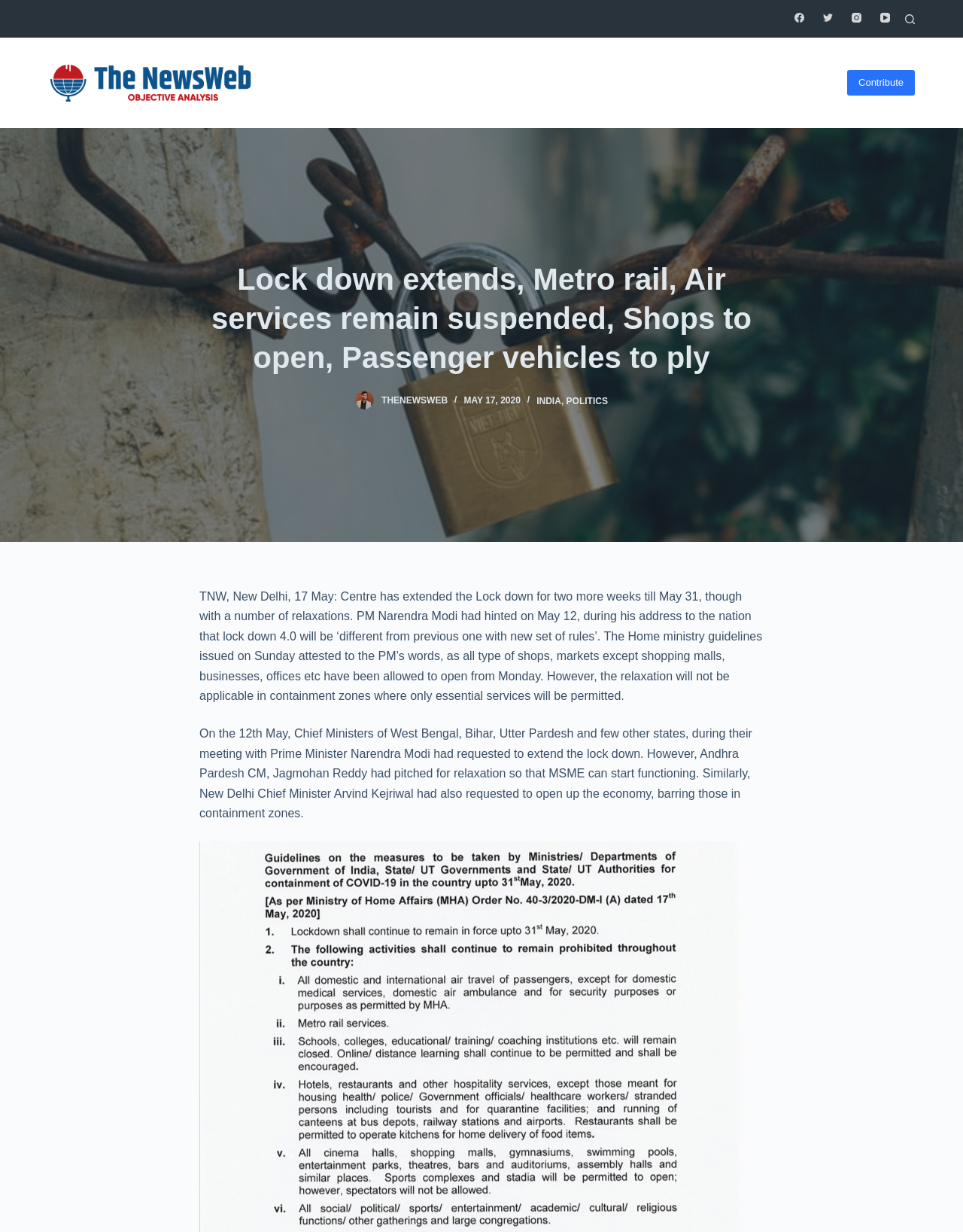Using the information in the image, could you please answer the following question in detail:
Who had requested to extend the lockdown?

The webpage mentions that on May 12, Chief Ministers of West Bengal, Bihar, Uttar Pradesh, and a few other states, during their meeting with Prime Minister Narendra Modi, had requested to extend the lockdown.